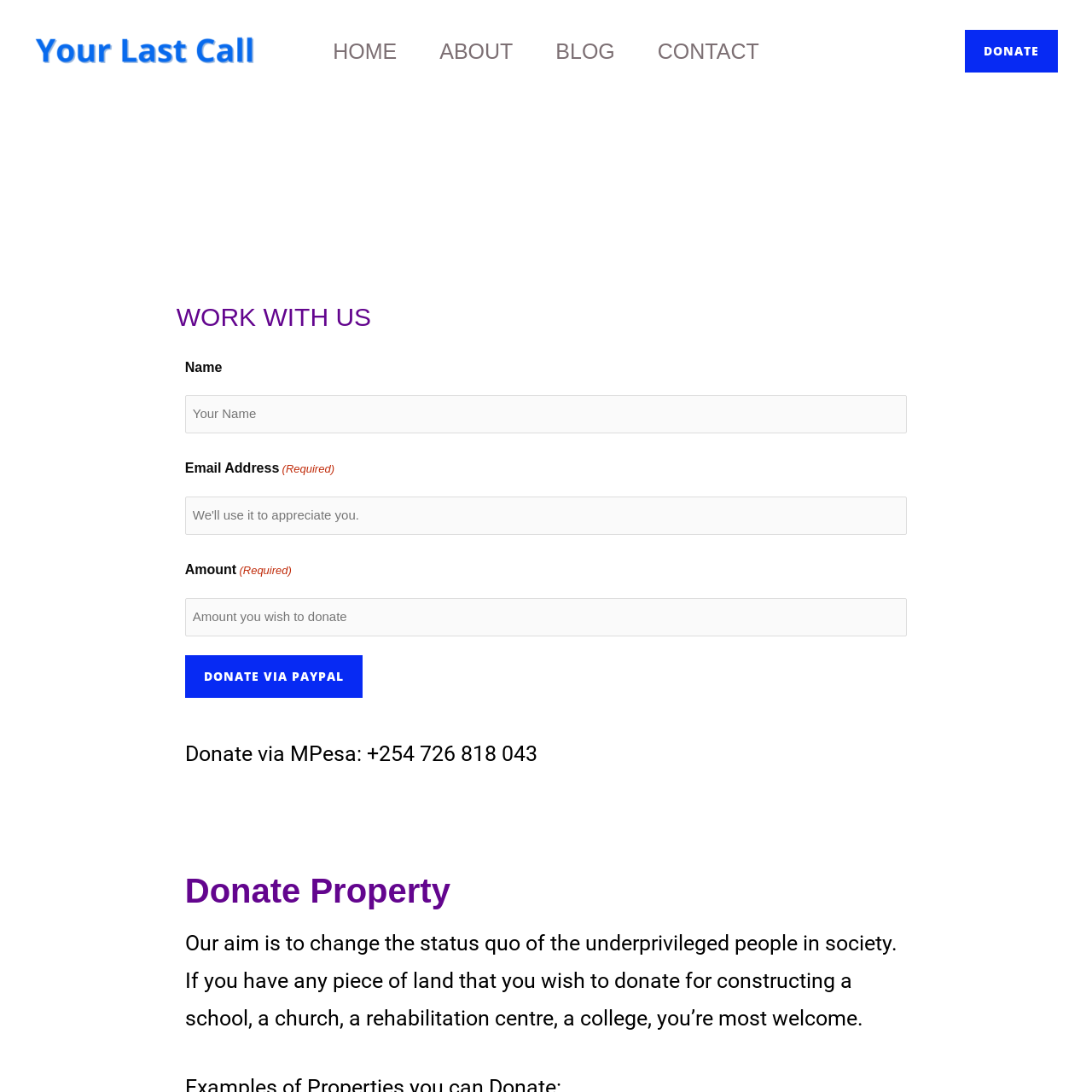Kindly determine the bounding box coordinates of the area that needs to be clicked to fulfill this instruction: "click the 'HOME' link".

[0.285, 0.0, 0.383, 0.094]